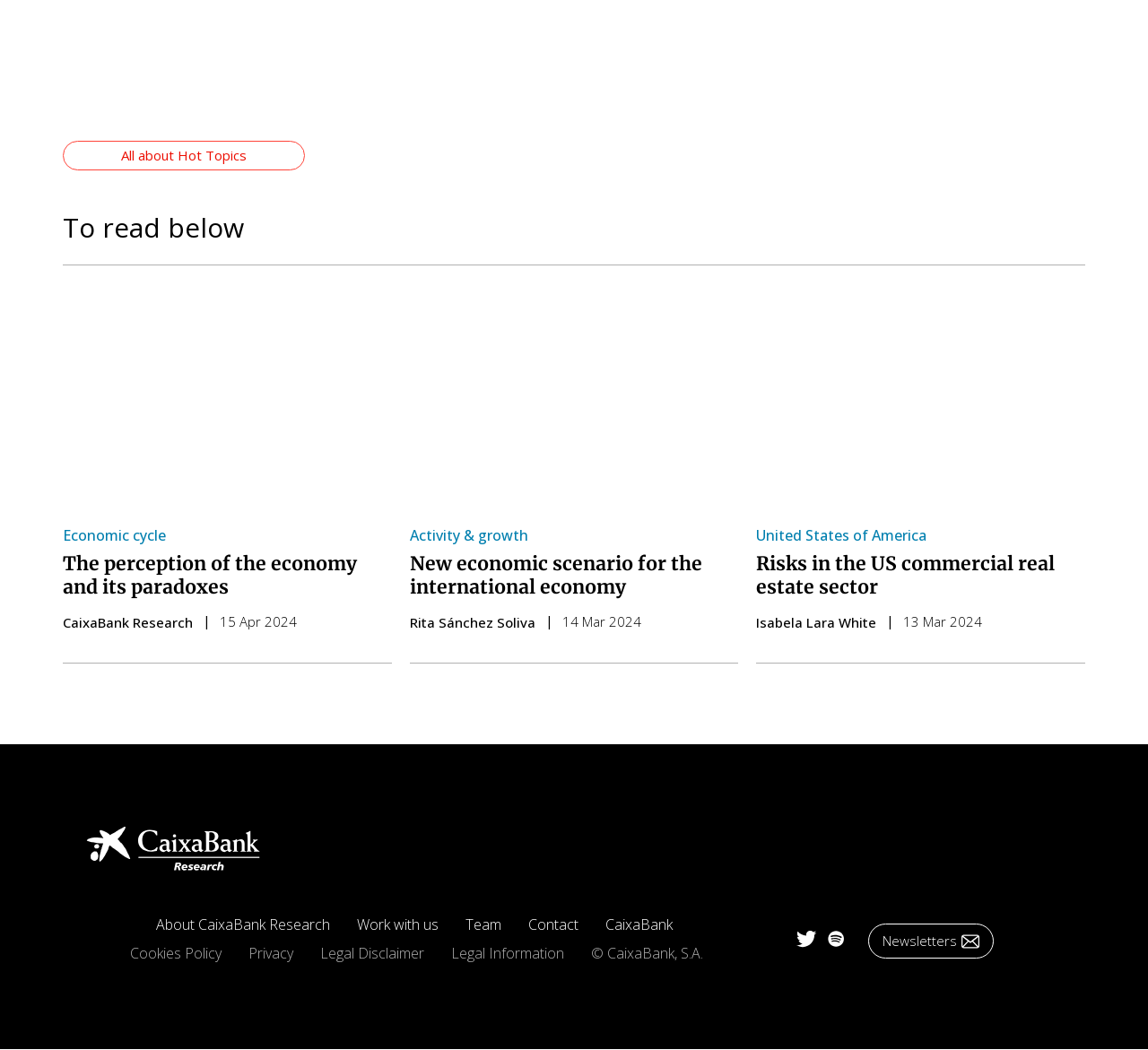Provide the bounding box coordinates of the section that needs to be clicked to accomplish the following instruction: "Follow CaixaBank Research on Twitter."

[0.694, 0.884, 0.711, 0.908]